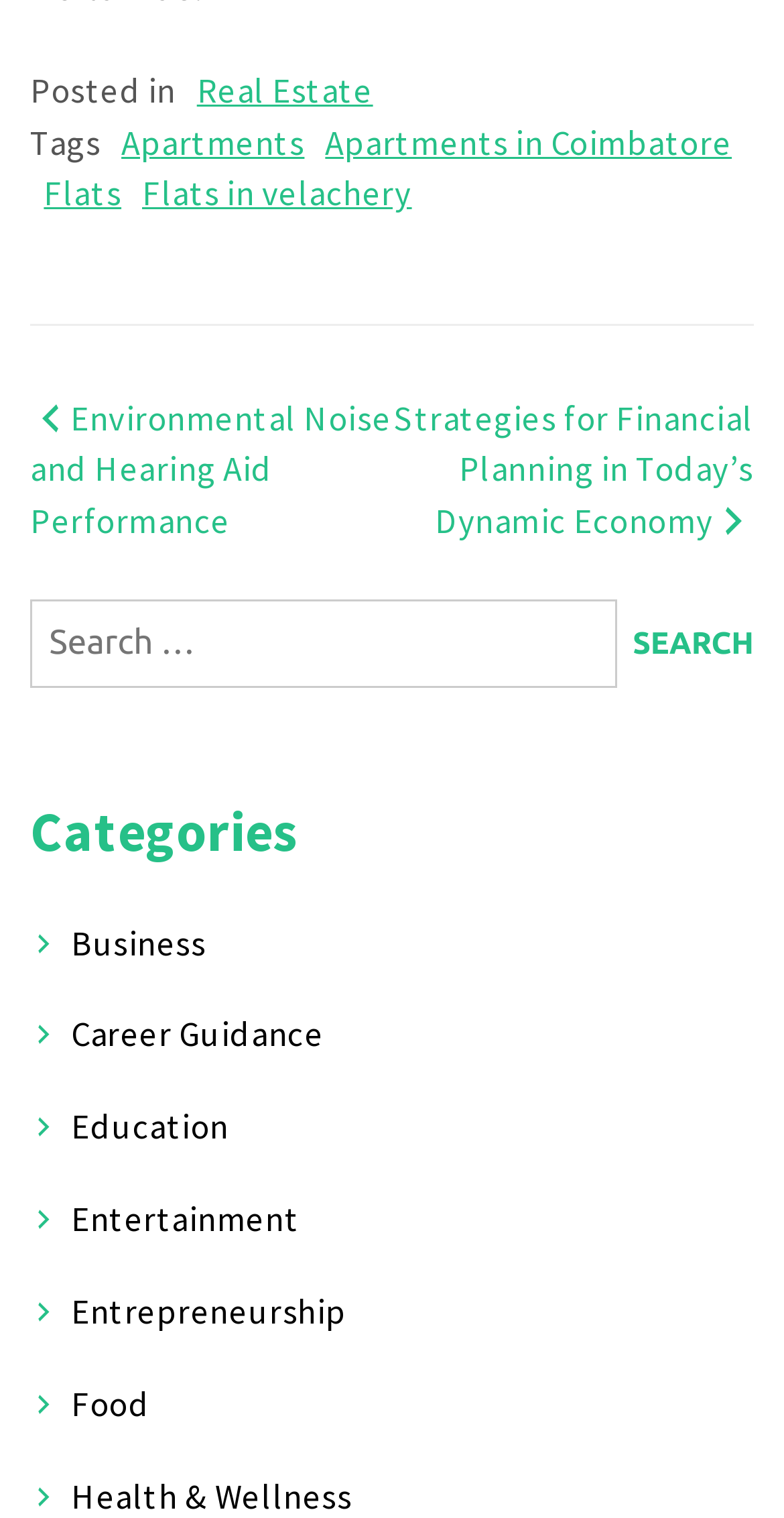Please locate the bounding box coordinates of the element's region that needs to be clicked to follow the instruction: "Browse categories". The bounding box coordinates should be provided as four float numbers between 0 and 1, i.e., [left, top, right, bottom].

[0.038, 0.521, 0.962, 0.575]